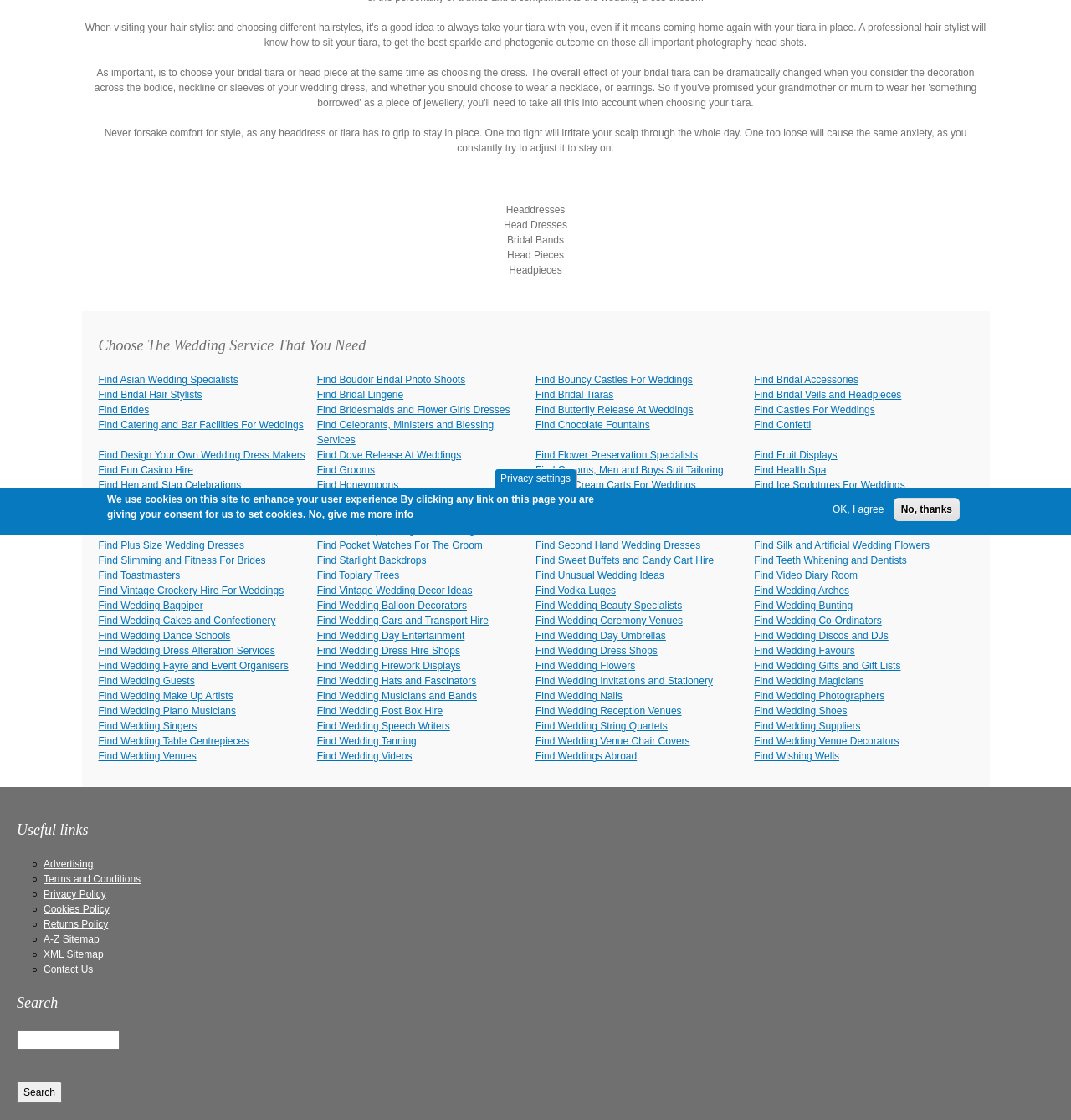Extract the bounding box of the UI element described as: "Find Wedding Day Umbrellas".

[0.5, 0.562, 0.622, 0.573]